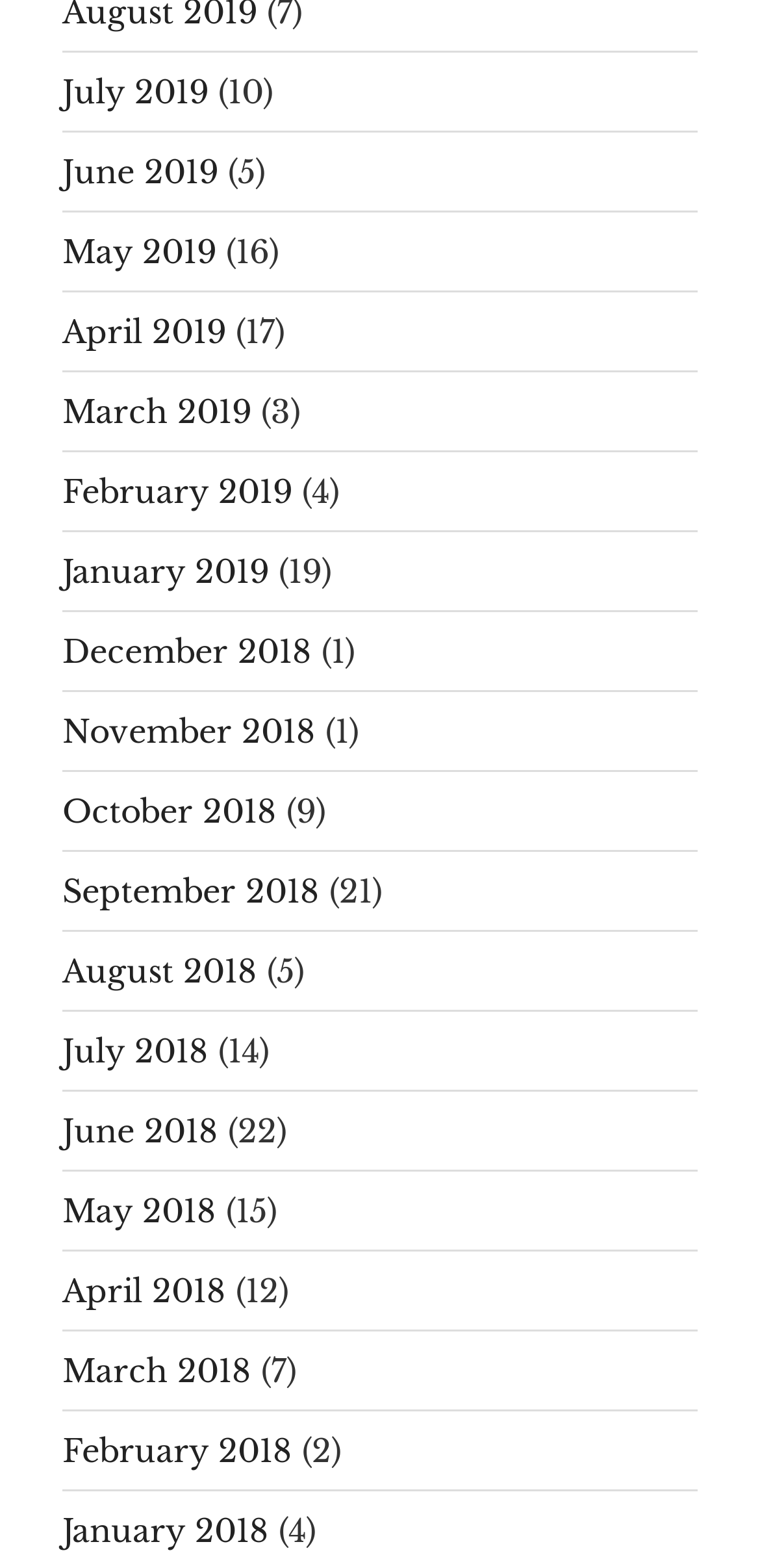Indicate the bounding box coordinates of the element that needs to be clicked to satisfy the following instruction: "View May 2019". The coordinates should be four float numbers between 0 and 1, i.e., [left, top, right, bottom].

[0.082, 0.148, 0.285, 0.172]